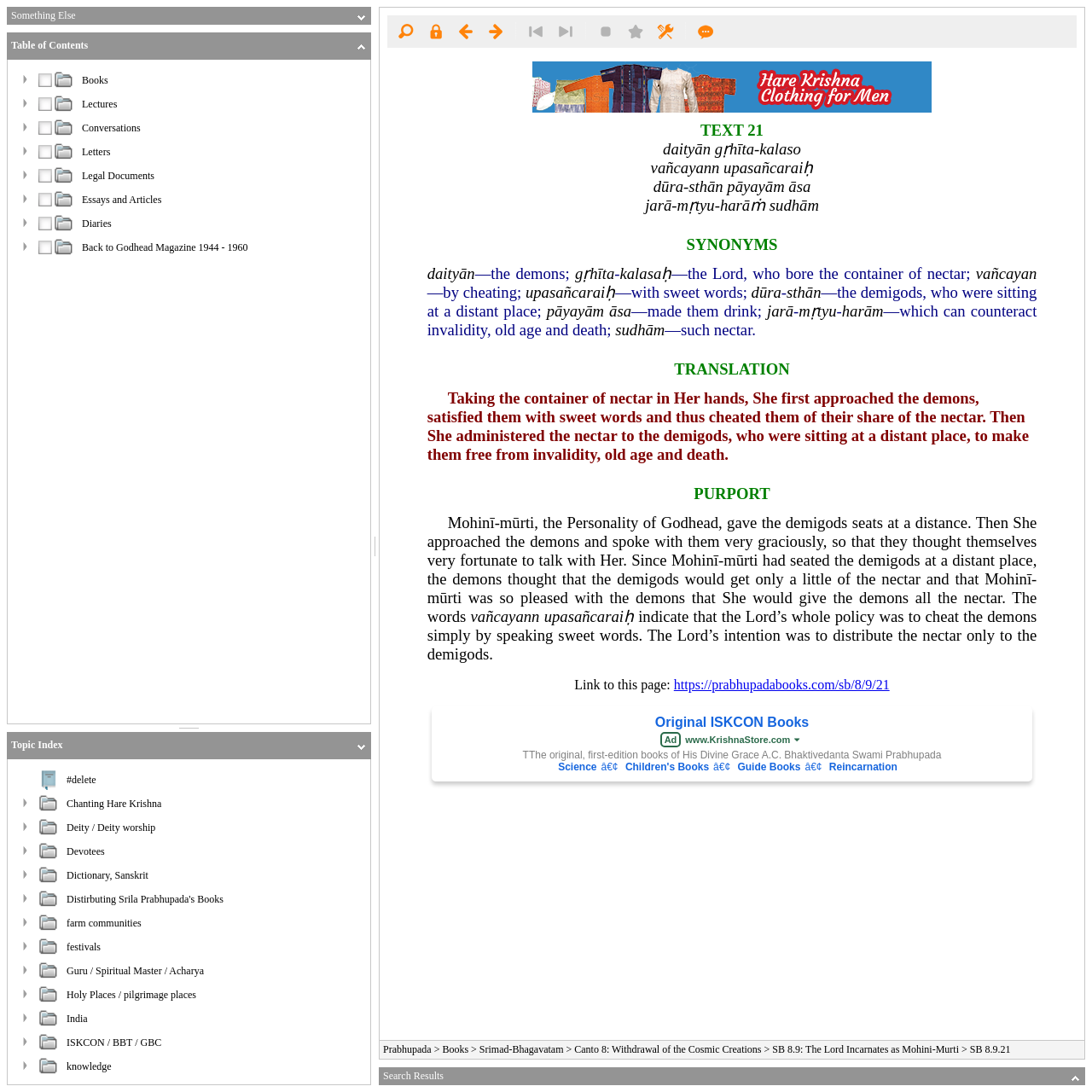Answer the question with a single word or phrase: 
How many types of writings are listed on this webpage?

7